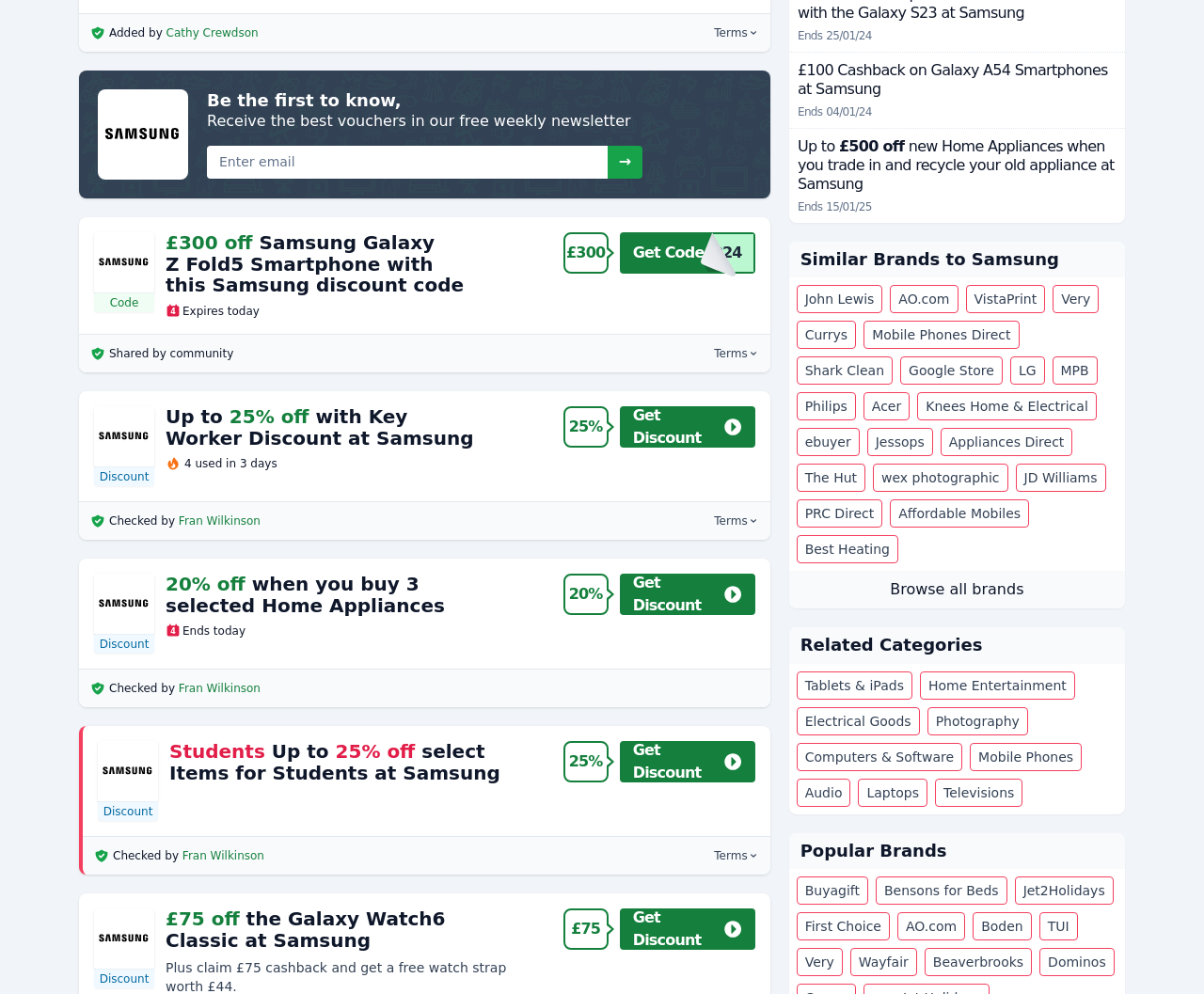Specify the bounding box coordinates of the region I need to click to perform the following instruction: "Get Discount". The coordinates must be four float numbers in the range of 0 to 1, i.e., [left, top, right, bottom].

[0.515, 0.408, 0.627, 0.45]